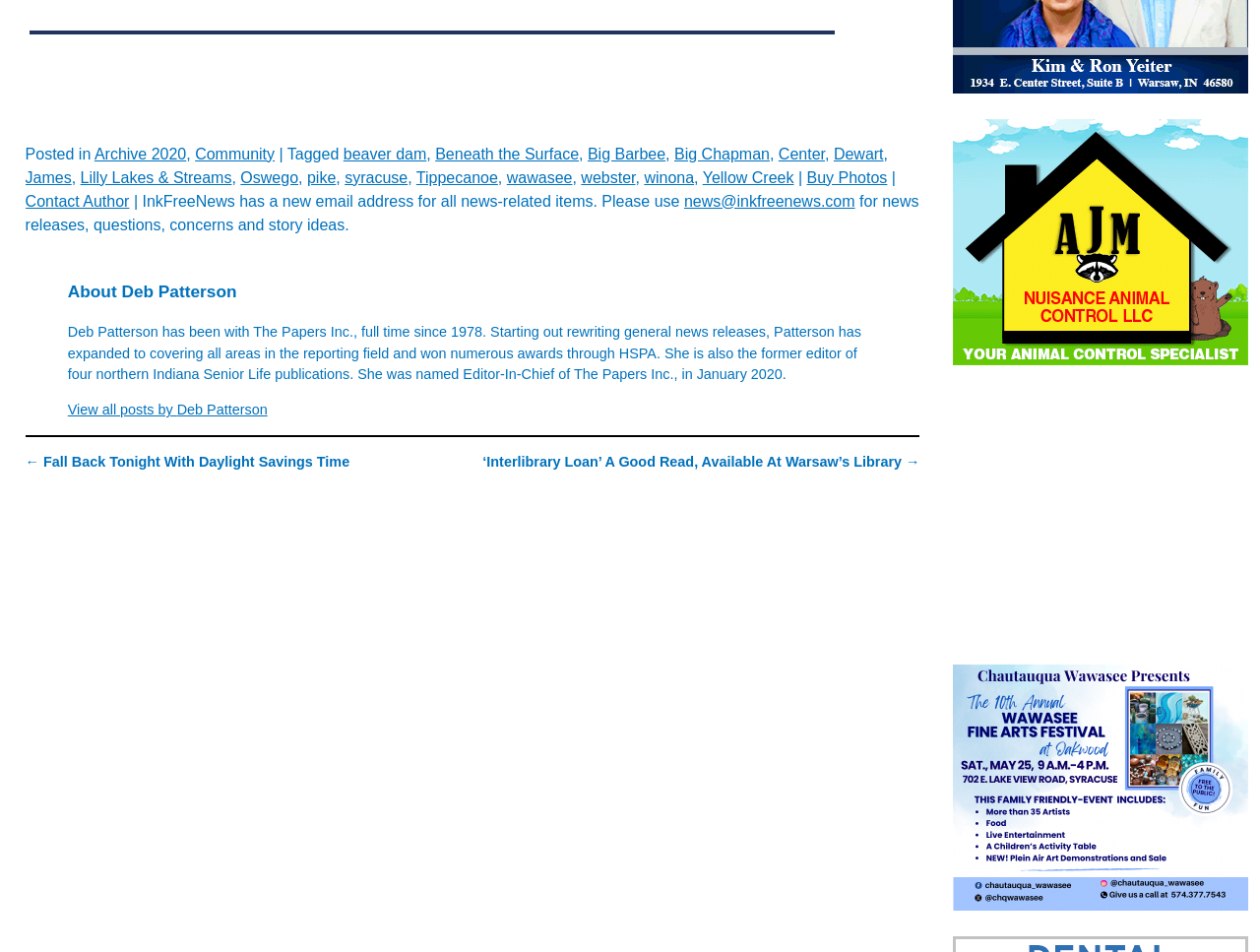Please determine the bounding box coordinates for the UI element described as: "Cover".

None